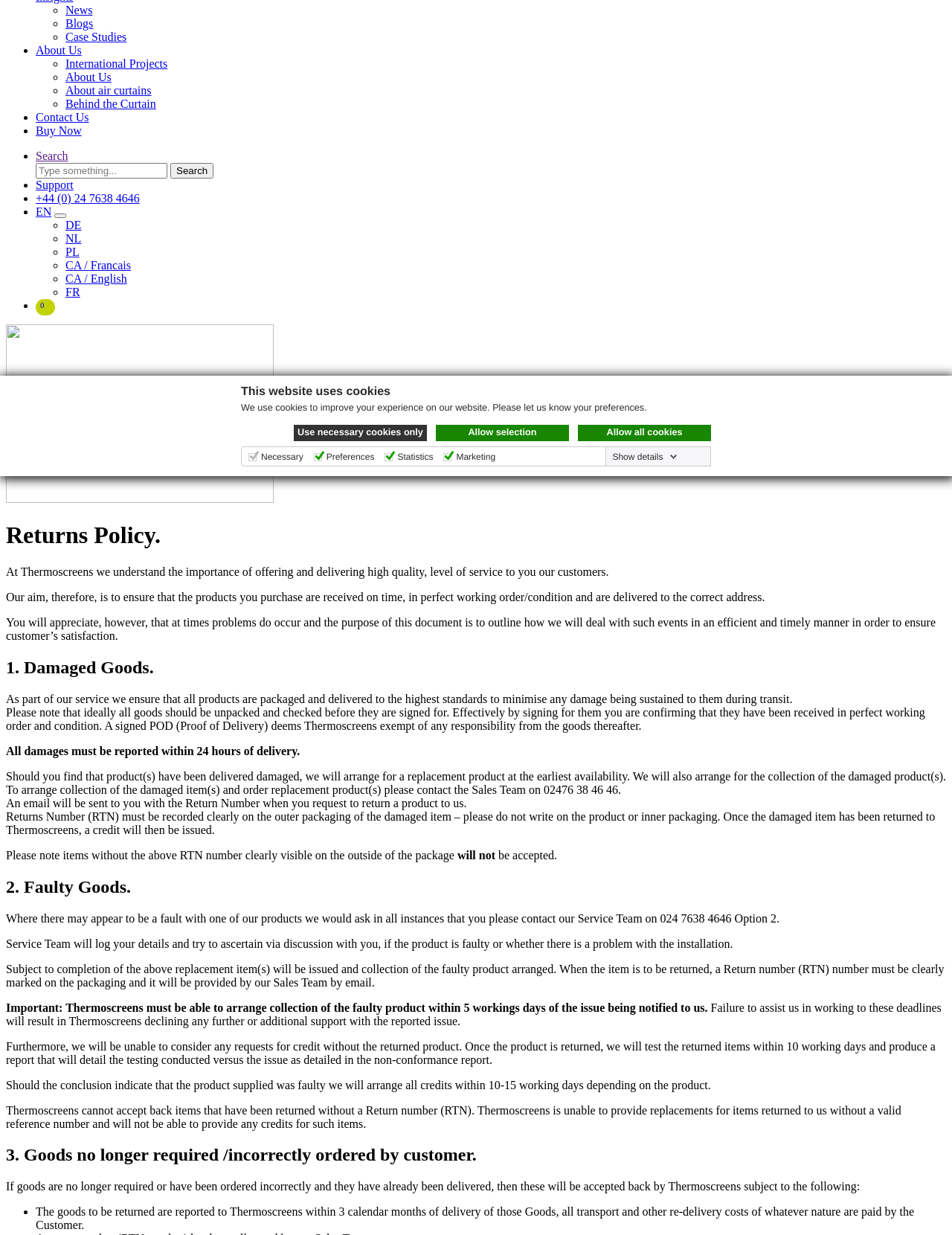Given the webpage screenshot, identify the bounding box of the UI element that matches this description: "+44 (0) 24 7638 4646".

[0.038, 0.155, 0.147, 0.166]